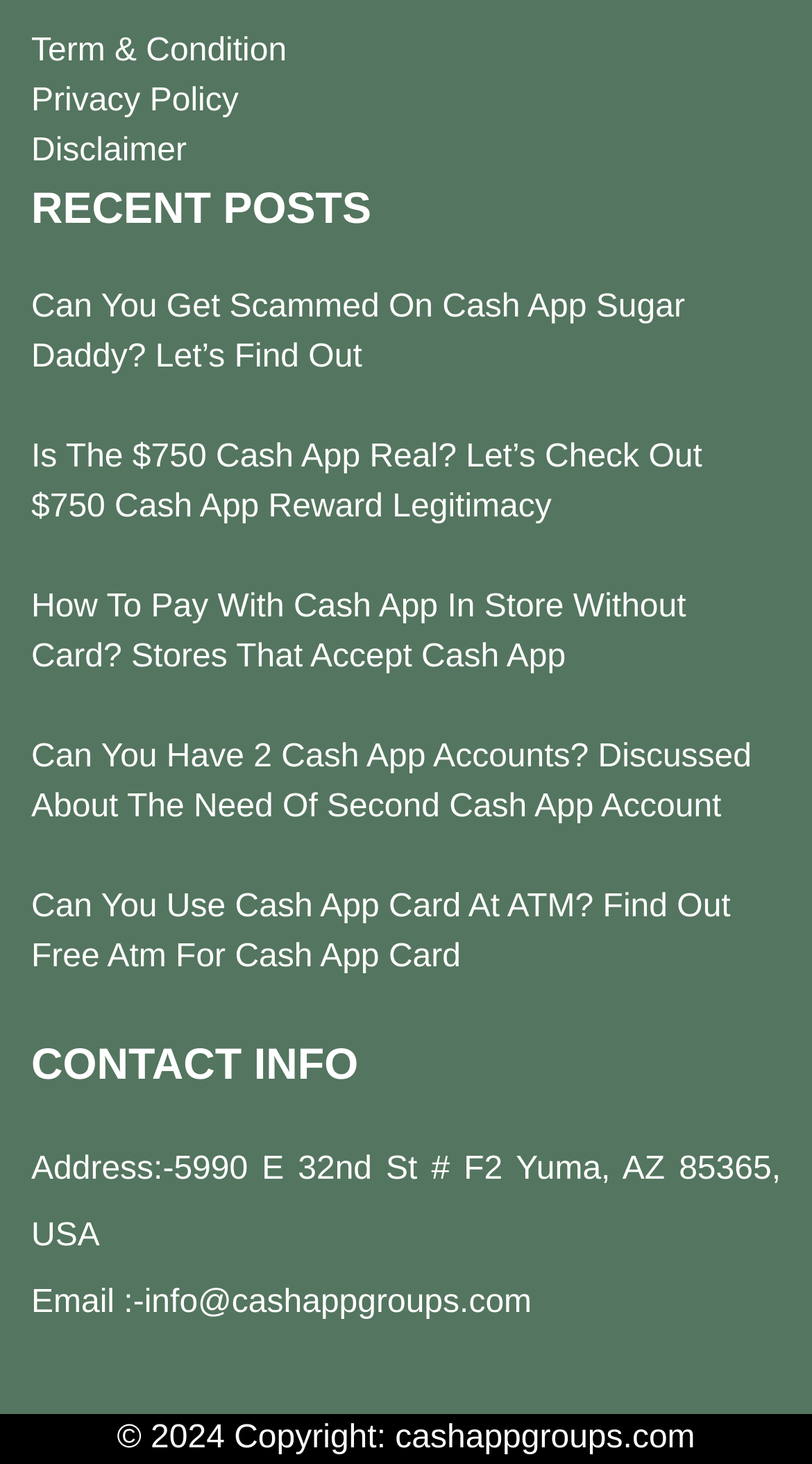Please determine the bounding box coordinates of the clickable area required to carry out the following instruction: "Check disclaimer". The coordinates must be four float numbers between 0 and 1, represented as [left, top, right, bottom].

[0.038, 0.092, 0.23, 0.116]